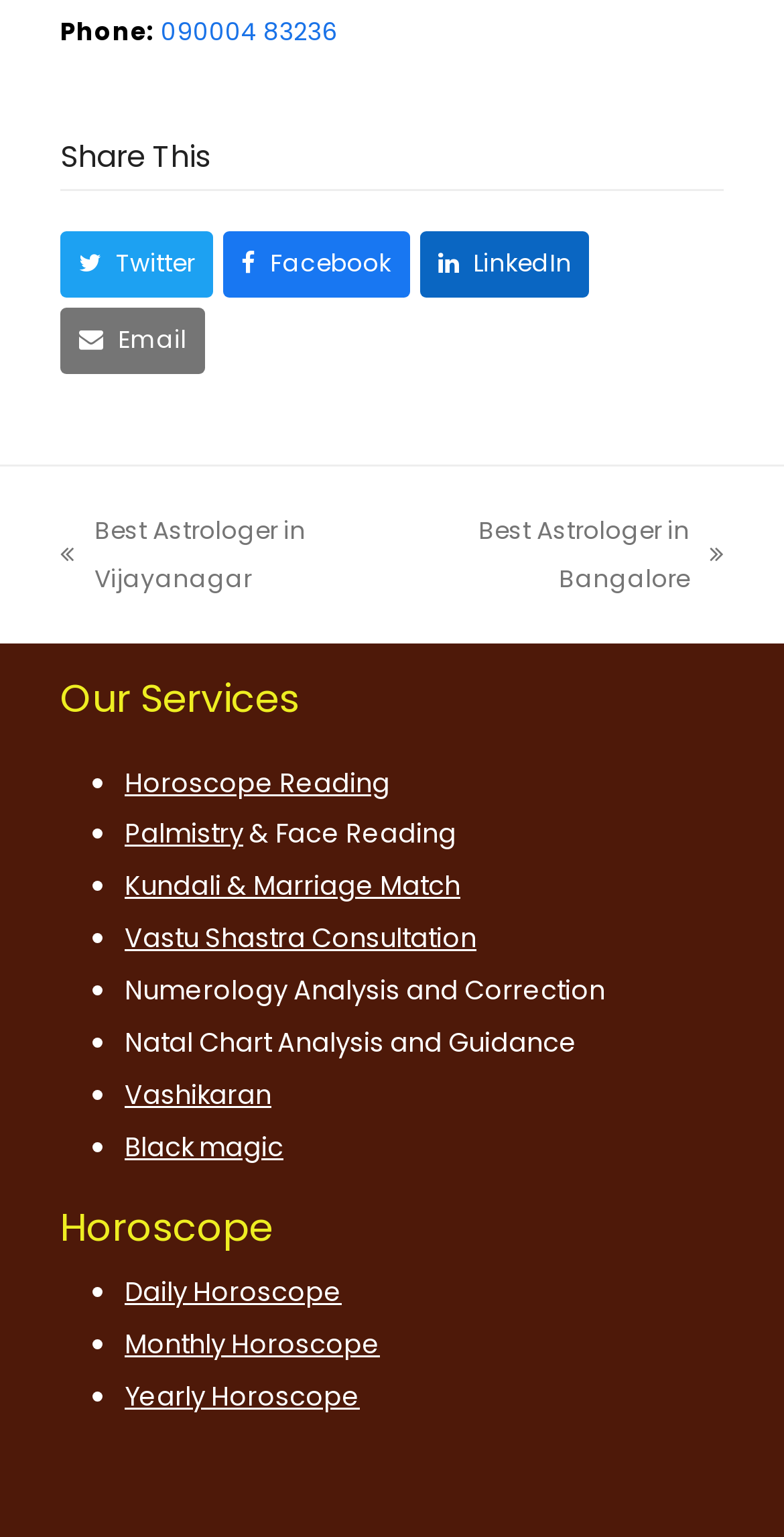What types of horoscopes are available?
Based on the image, answer the question with as much detail as possible.

The types of horoscopes available can be found in the 'Horoscope' section, which lists links to Daily Horoscope, Monthly Horoscope, and Yearly Horoscope.